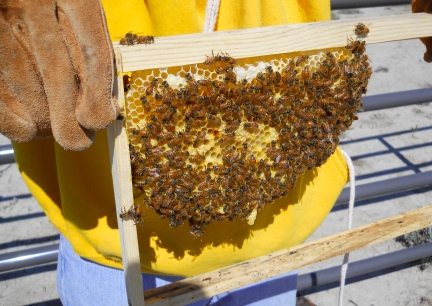Formulate a detailed description of the image content.

In this vibrant image, a beekeeper shows off a frame filled with honeycomb, alive with activity as numerous bees are busy at work. The frame, made of wood, showcases the glistening honeycomb structure, which is a testament to the bees' hard work. The beekeeper, dressed in protective gloves and a bright yellow shirt, stands in an outdoor setting, surrounded by a bee hive setup in the background. This capture symbolizes the joy and rewards of beekeeping, as this moment highlights both the intricate beauty of nature and the sweet bounty of homegrown honey, marking a special occasion in the beekeeper’s journey. The image reflects a day of excitement, where the beekeeper can share the fruits of his labor with family, all while connecting with nature.